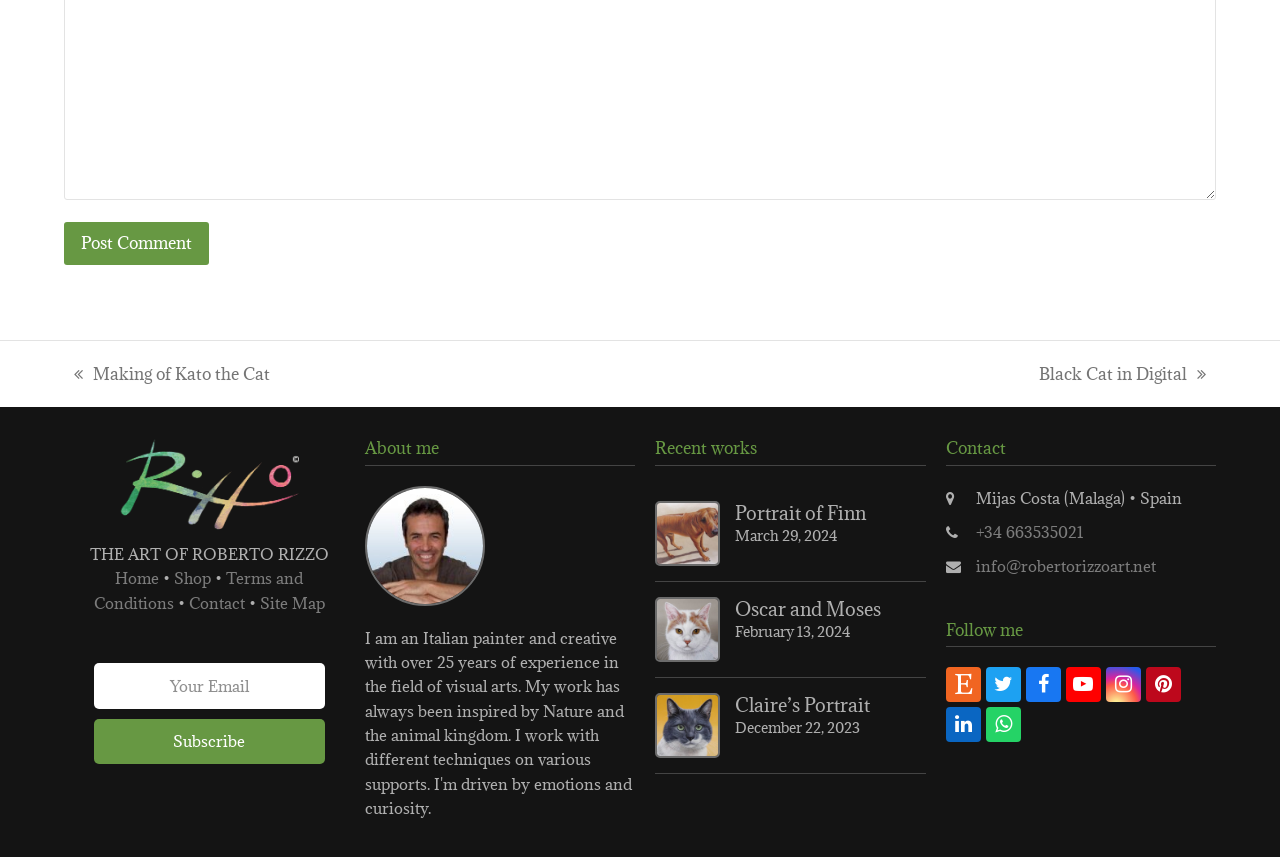Determine the bounding box coordinates in the format (top-left x, top-left y, bottom-right x, bottom-right y). Ensure all values are floating point numbers between 0 and 1. Identify the bounding box of the UI element described by: info@robertorizzoart.net

[0.762, 0.649, 0.903, 0.672]